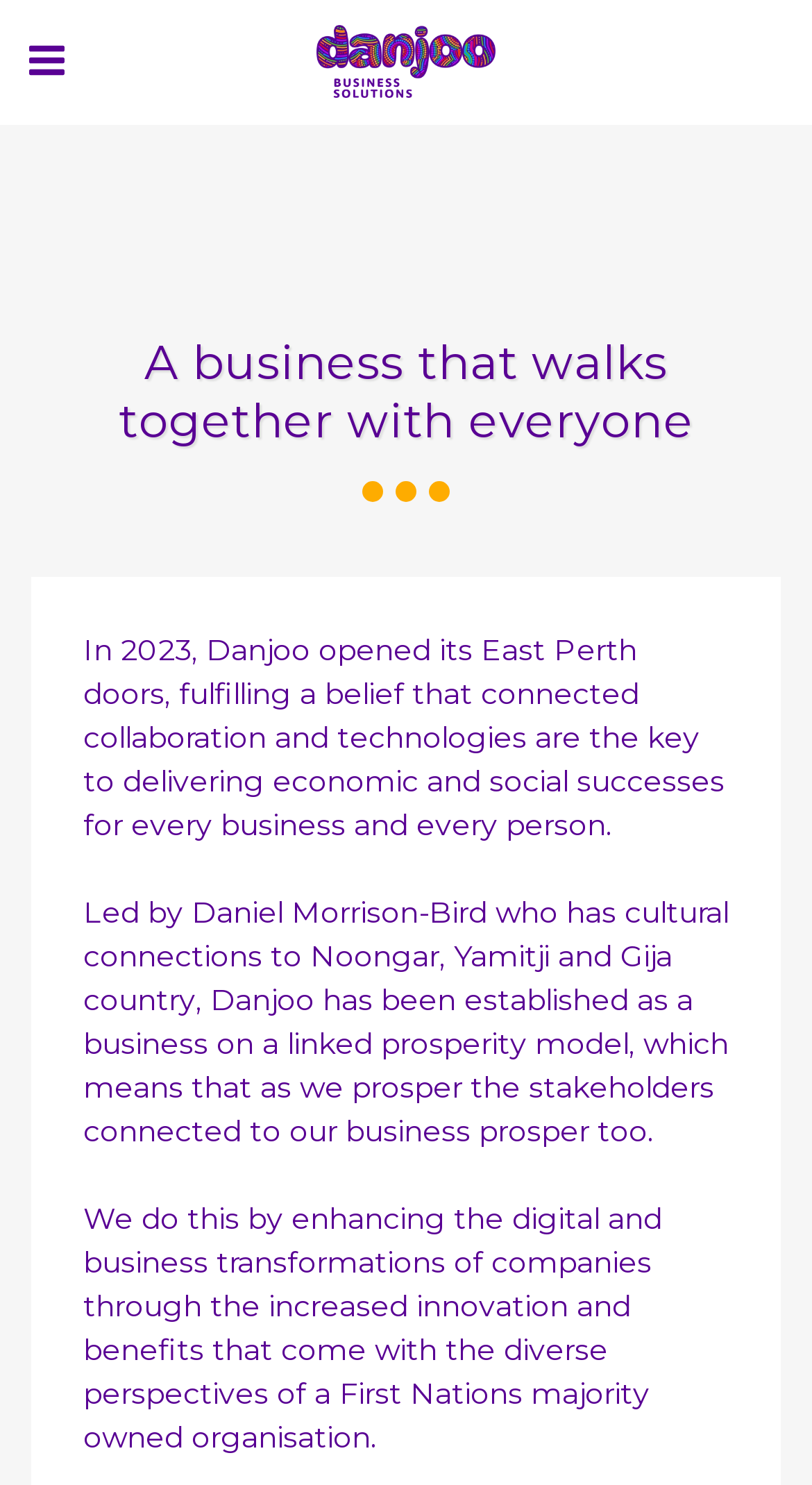What is the location of Danjoo Business Solutions' office?
Look at the image and provide a detailed response to the question.

The text 'In 2023, Danjoo opened its East Perth doors...' indicates that the location of Danjoo Business Solutions' office is in East Perth.